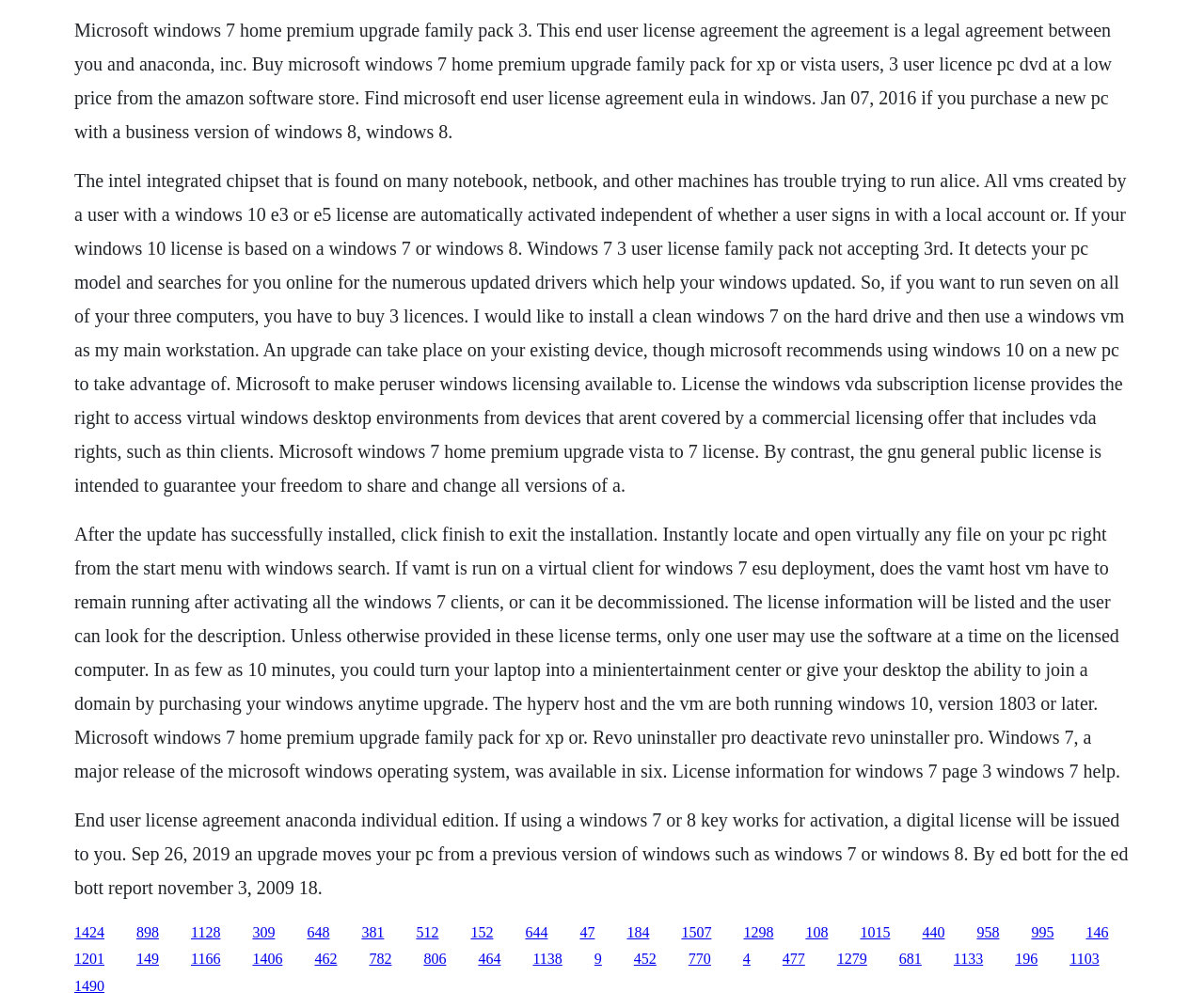What is the main topic of this webpage?
Based on the content of the image, thoroughly explain and answer the question.

Based on the static text elements, it appears that the webpage is discussing various aspects of Windows 7 licenses, including end-user license agreements, upgrade options, and licensing terms.